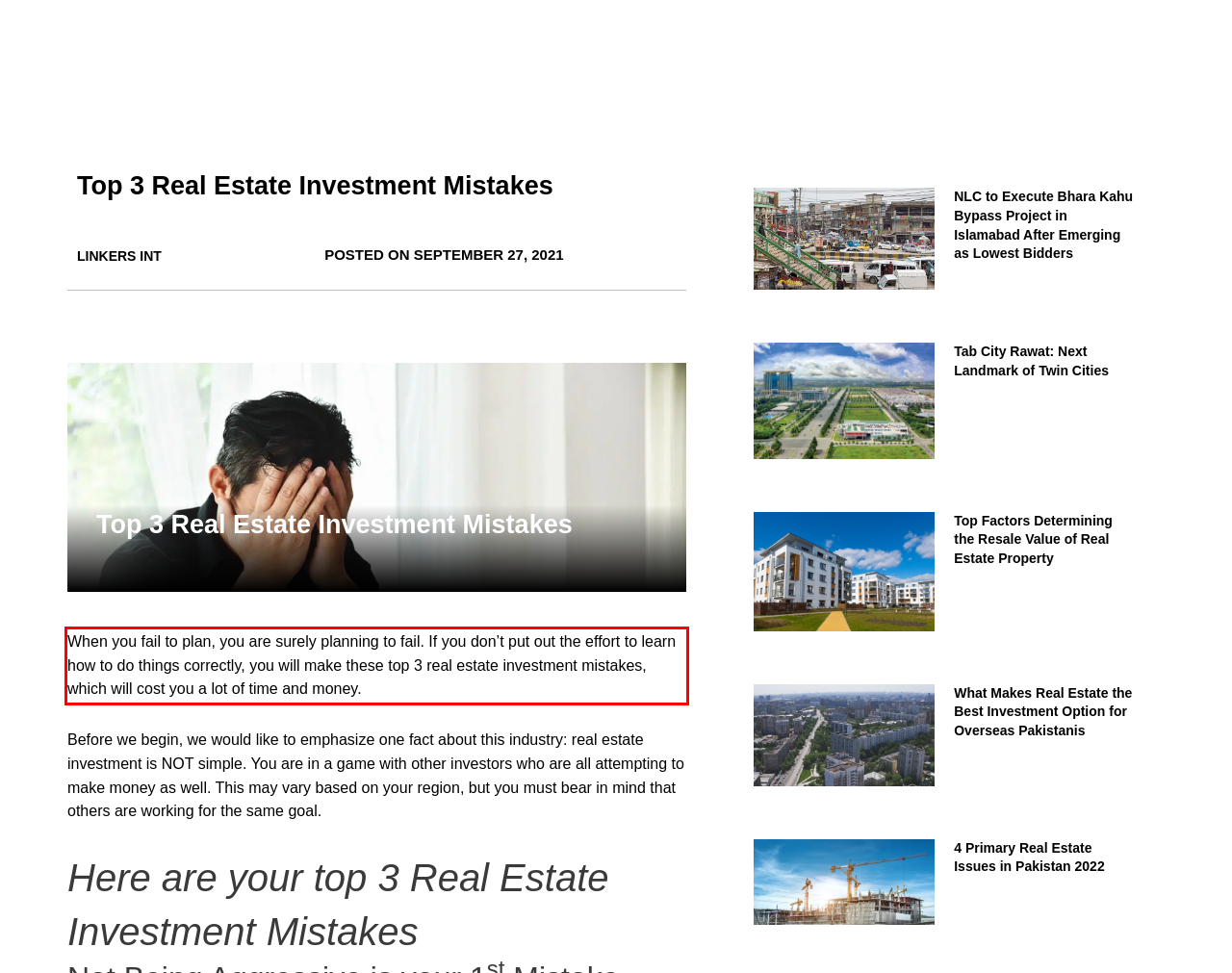Given a screenshot of a webpage with a red bounding box, extract the text content from the UI element inside the red bounding box.

When you fail to plan, you are surely planning to fail. If you don’t put out the effort to learn how to do things correctly, you will make these top 3 real estate investment mistakes, which will cost you a lot of time and money.